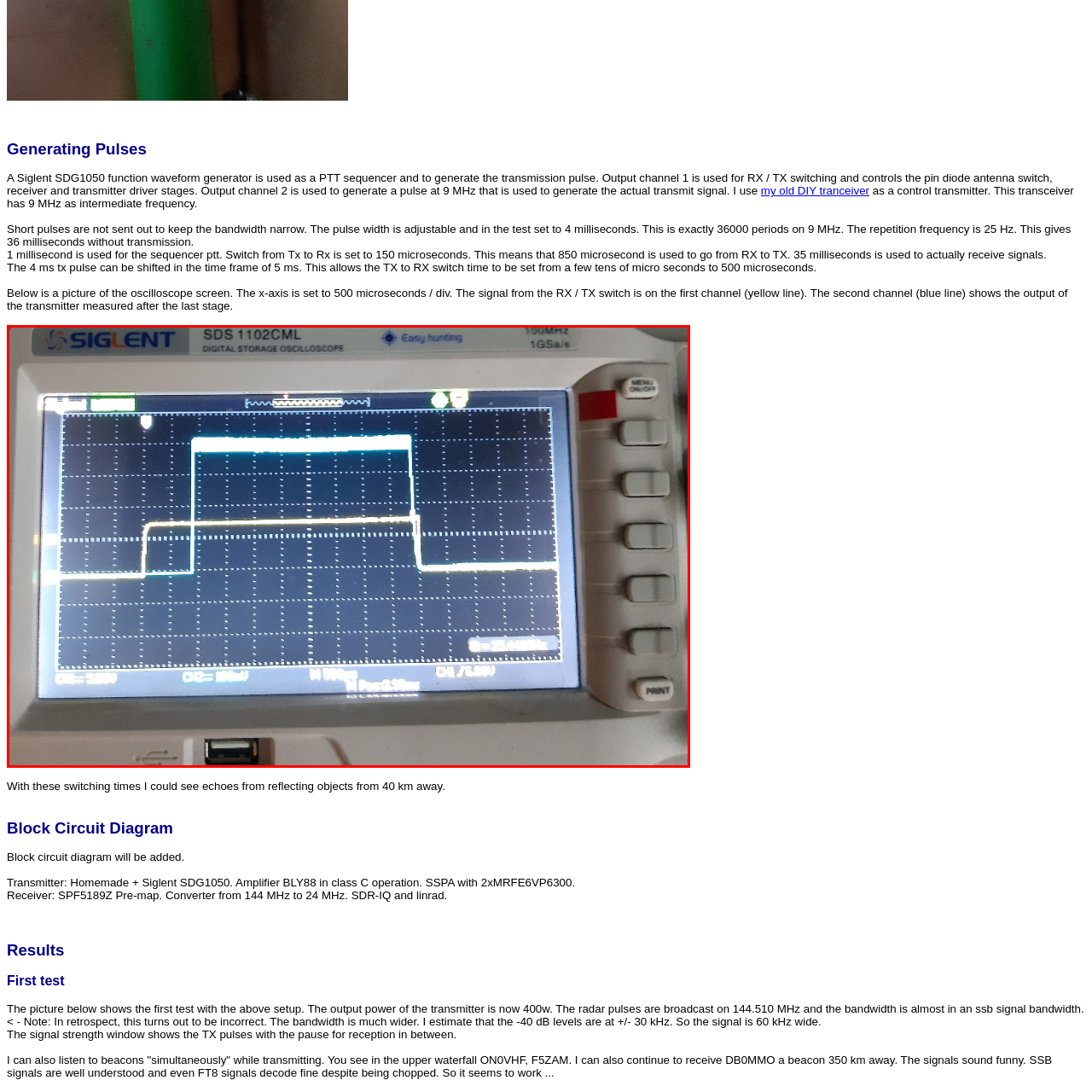What does the yellow line represent?
Observe the image marked by the red bounding box and generate a detailed answer to the question.

According to the caption, the yellow line on the oscilloscope screen represents the output from the RX/TX switch, which is an essential component in the transmission tests.